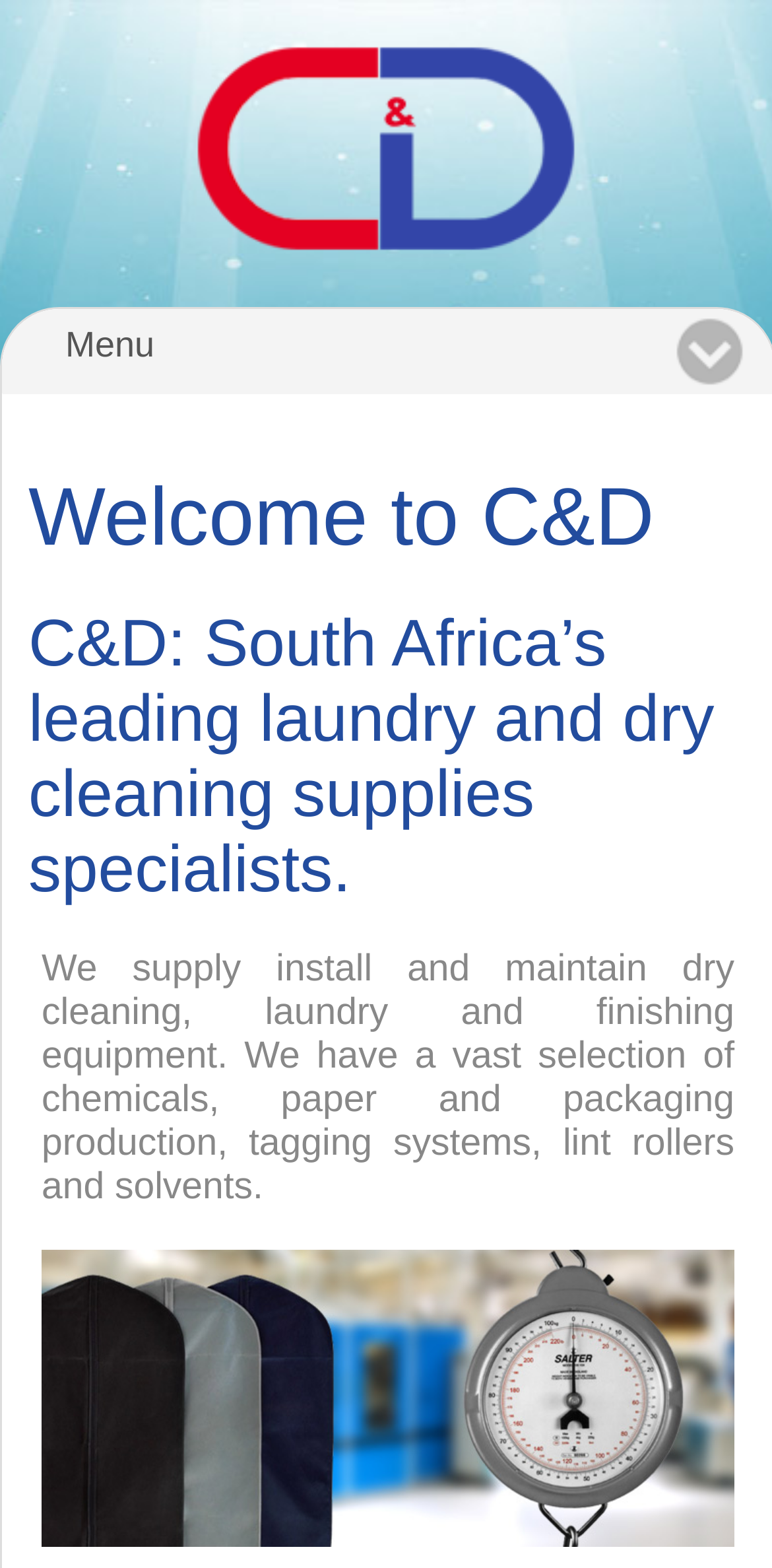What is the company's specialty?
Answer the question with a single word or phrase derived from the image.

Laundry and dry cleaning supplies